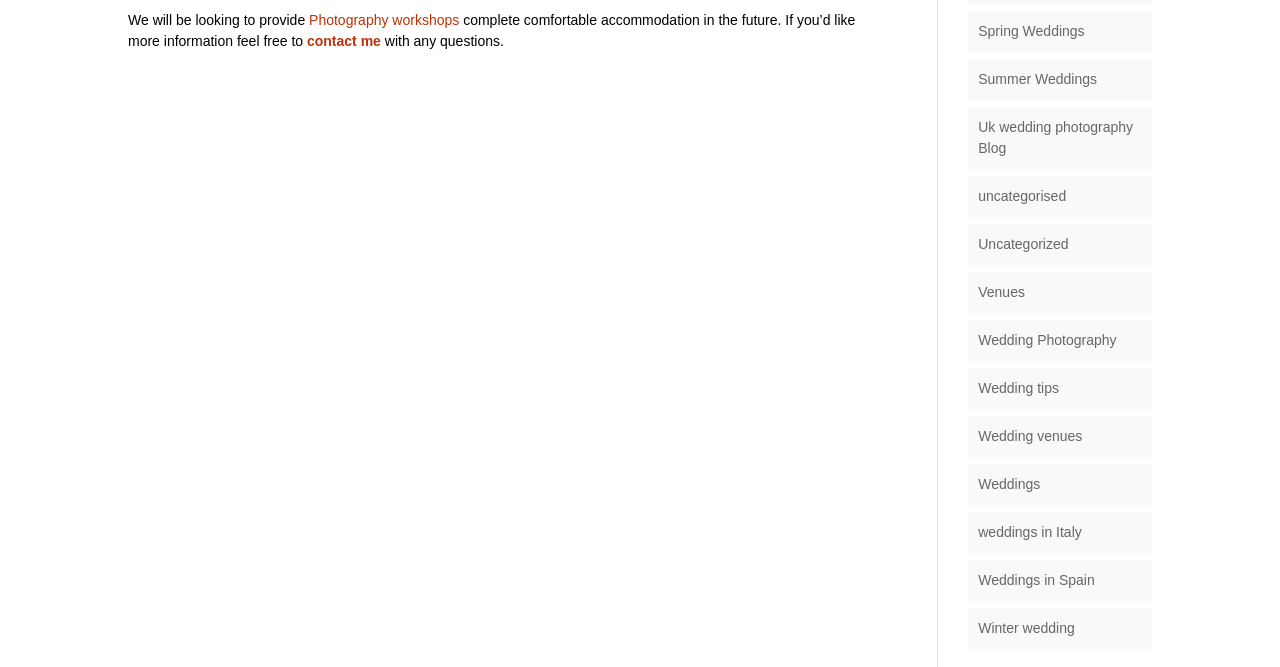Please specify the bounding box coordinates for the clickable region that will help you carry out the instruction: "Learn about Weddings in Spain".

[0.764, 0.858, 0.855, 0.882]